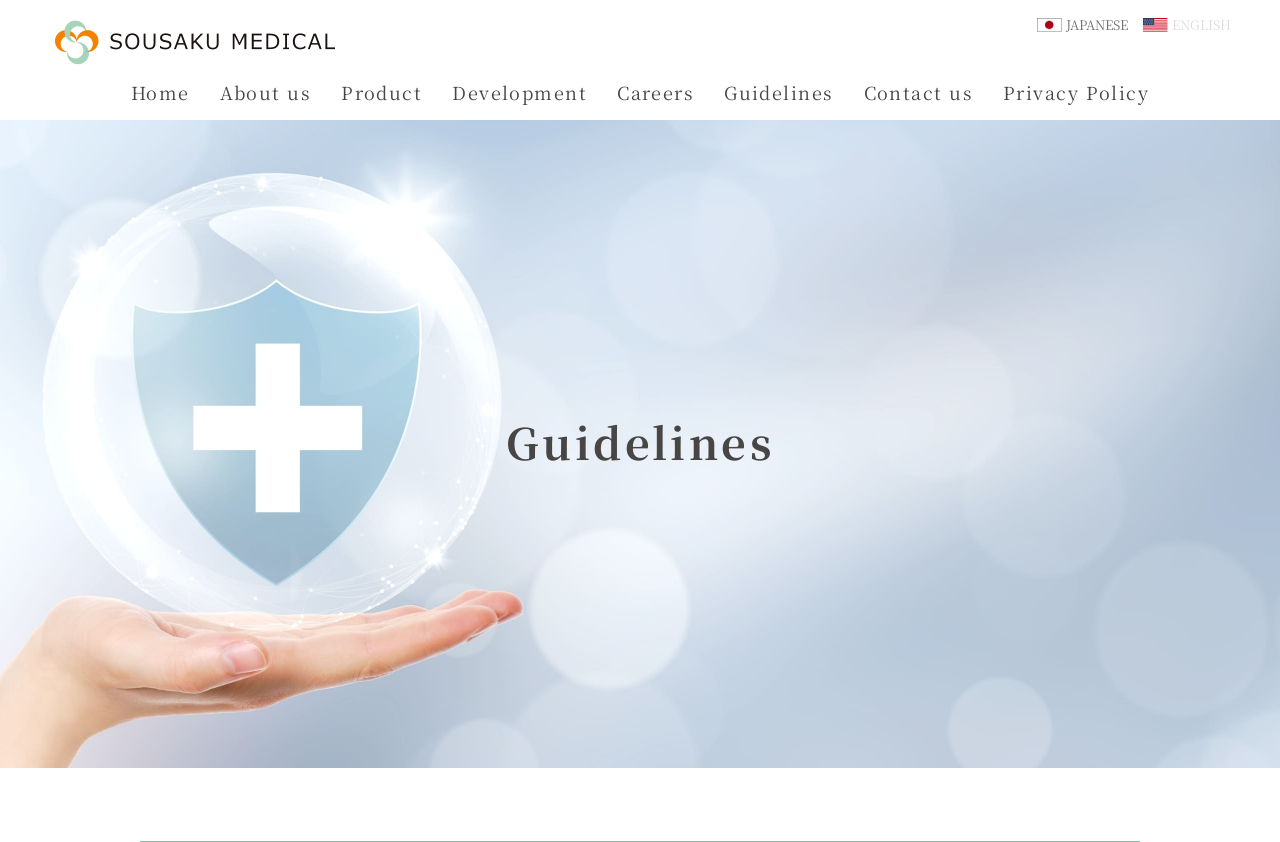Identify the bounding box of the HTML element described here: "alt="SOUSAKU MEDICAL"". Provide the coordinates as four float numbers between 0 and 1: [left, top, right, bottom].

[0.033, 0.015, 0.268, 0.05]